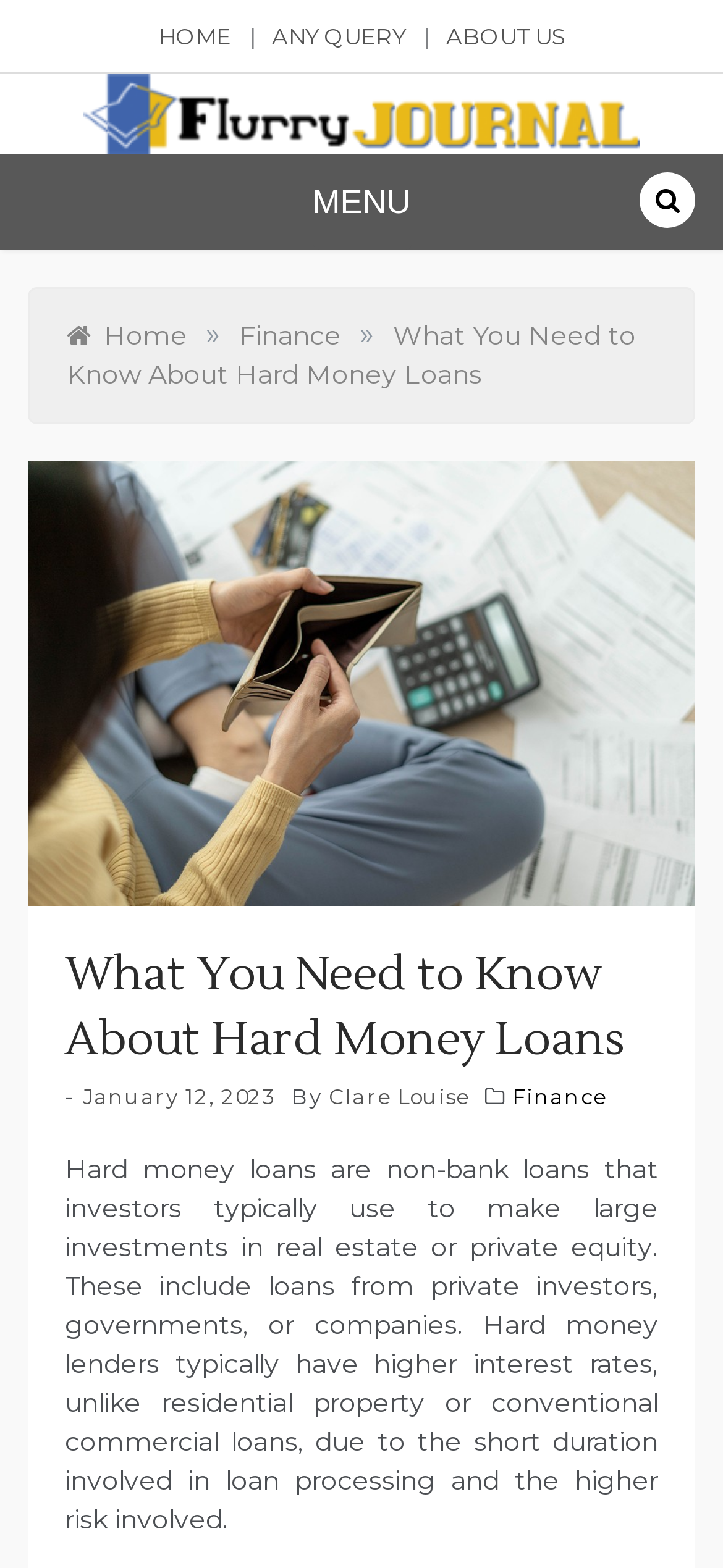Who is the author of this article?
Using the image as a reference, answer with just one word or a short phrase.

Clare Louise